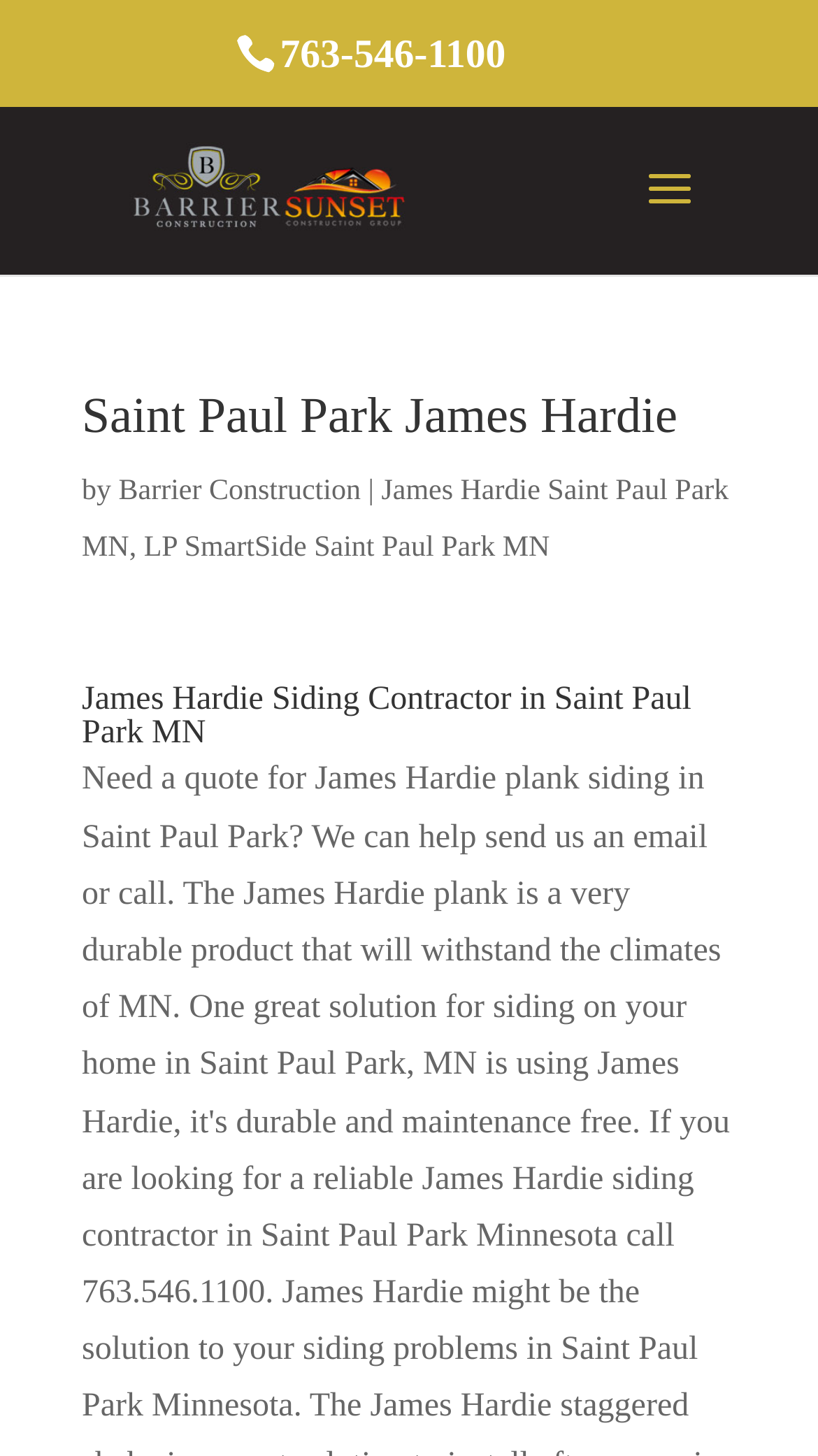Provide your answer in a single word or phrase: 
What is the location associated with James Hardie?

Saint Paul Park MN